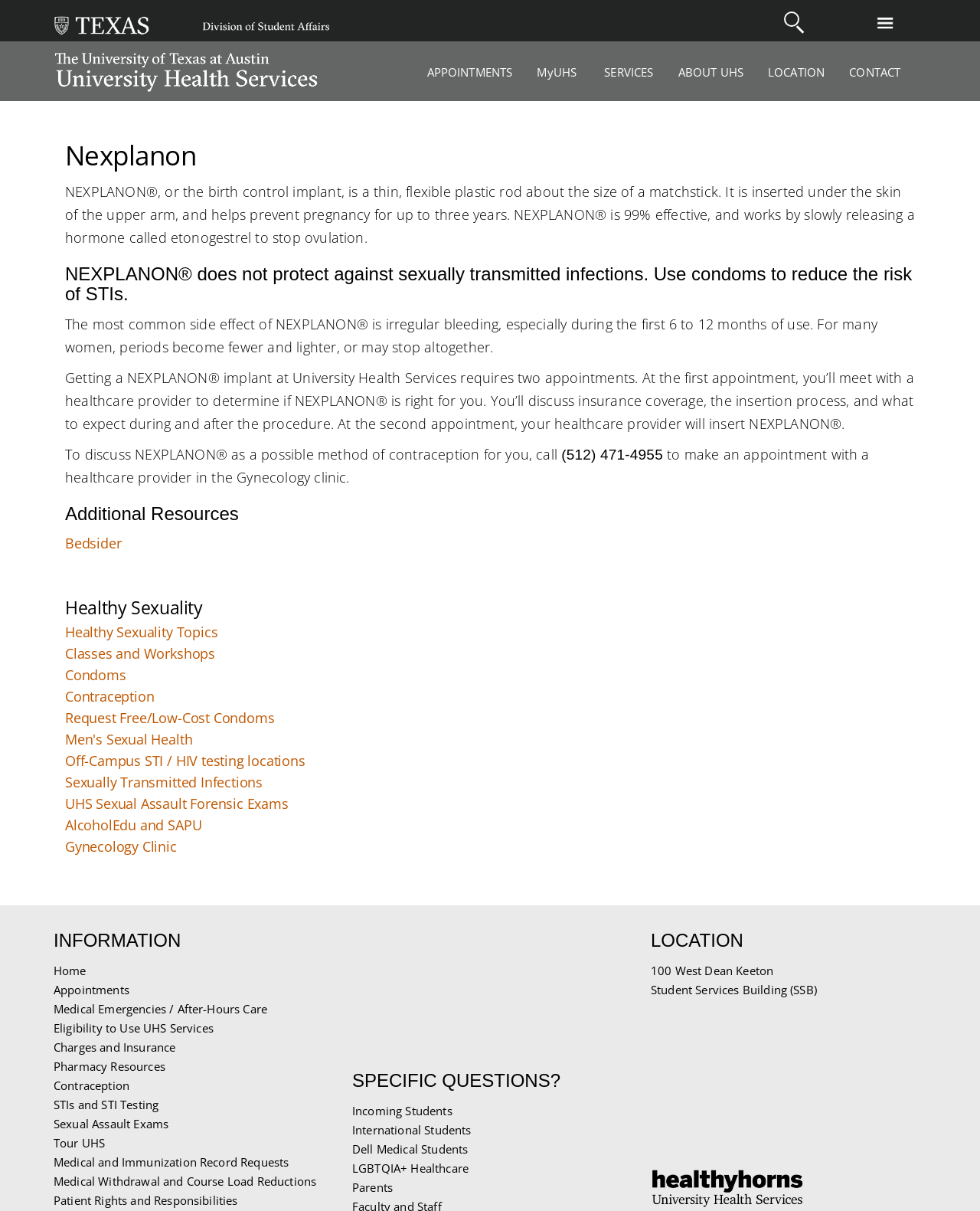Find the bounding box coordinates of the clickable region needed to perform the following instruction: "Make an appointment with a healthcare provider". The coordinates should be provided as four float numbers between 0 and 1, i.e., [left, top, right, bottom].

[0.573, 0.369, 0.676, 0.382]